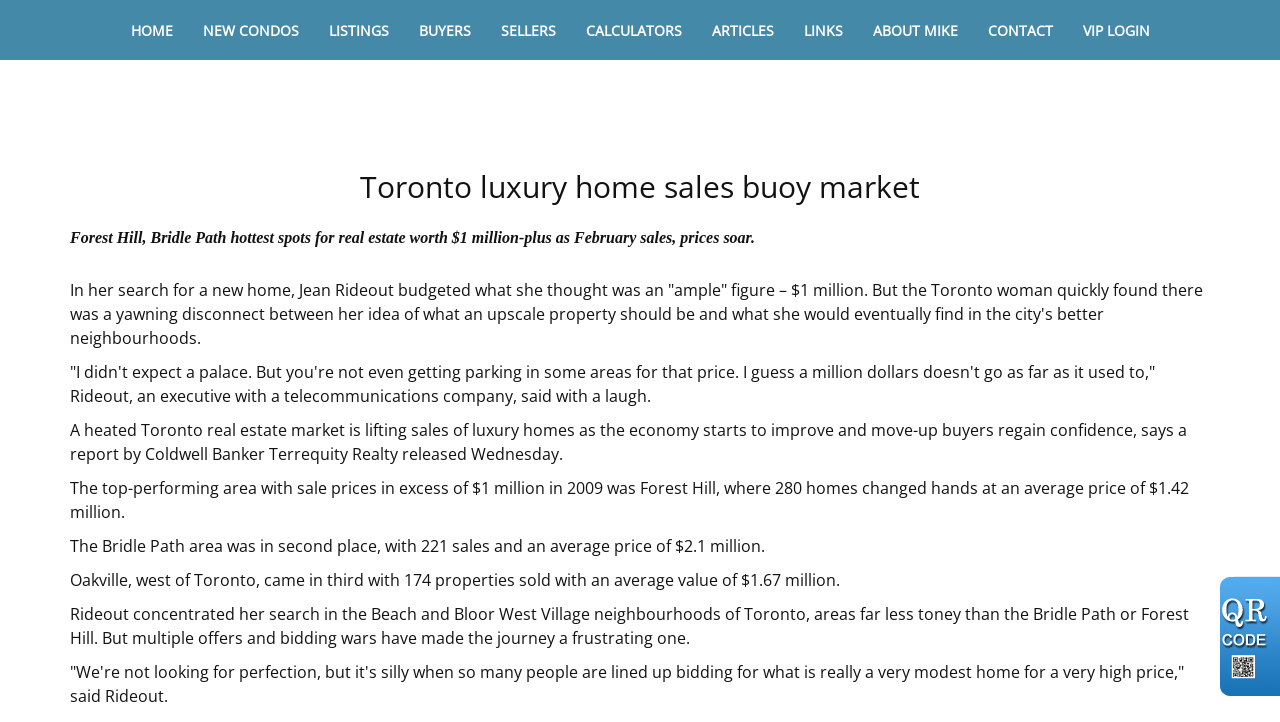Find and indicate the bounding box coordinates of the region you should select to follow the given instruction: "Click on the HOME link".

[0.09, 0.008, 0.146, 0.06]